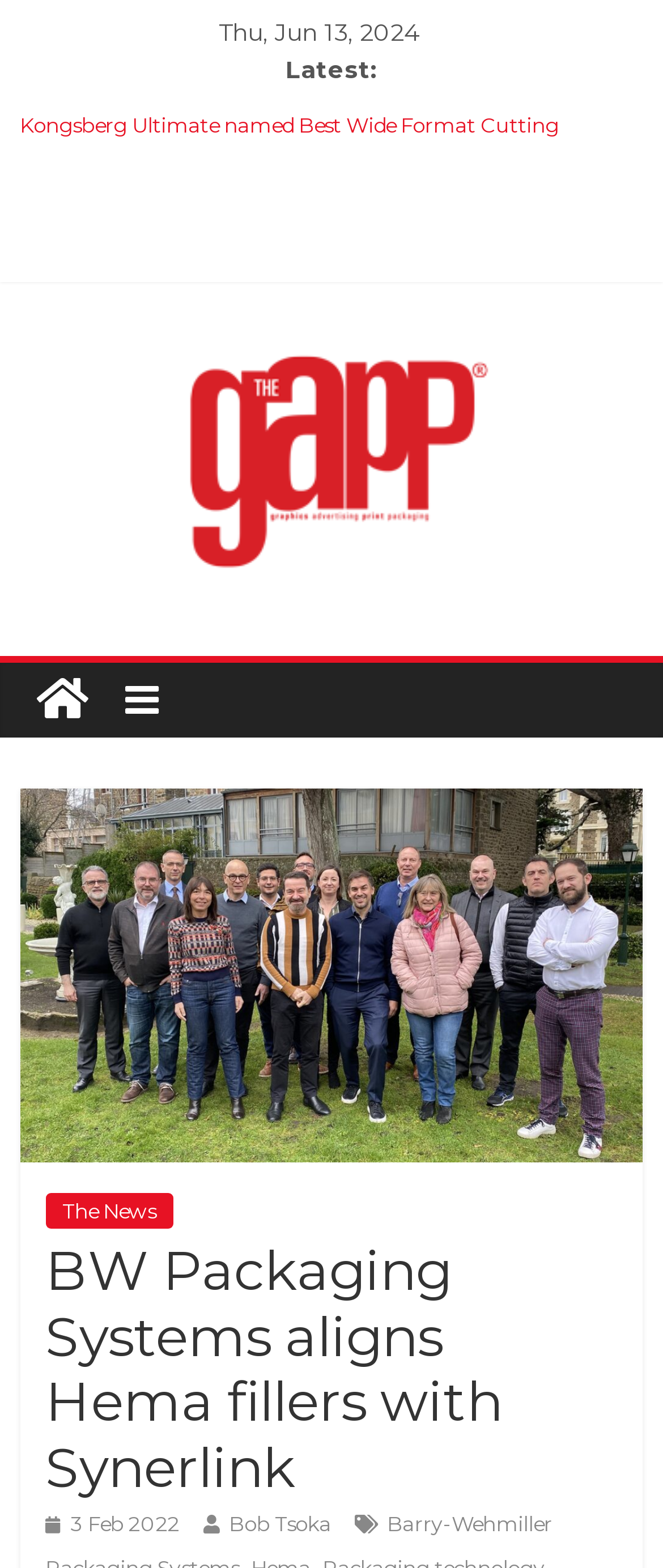Identify the main title of the webpage and generate its text content.

BW Packaging Systems aligns Hema fillers with Synerlink